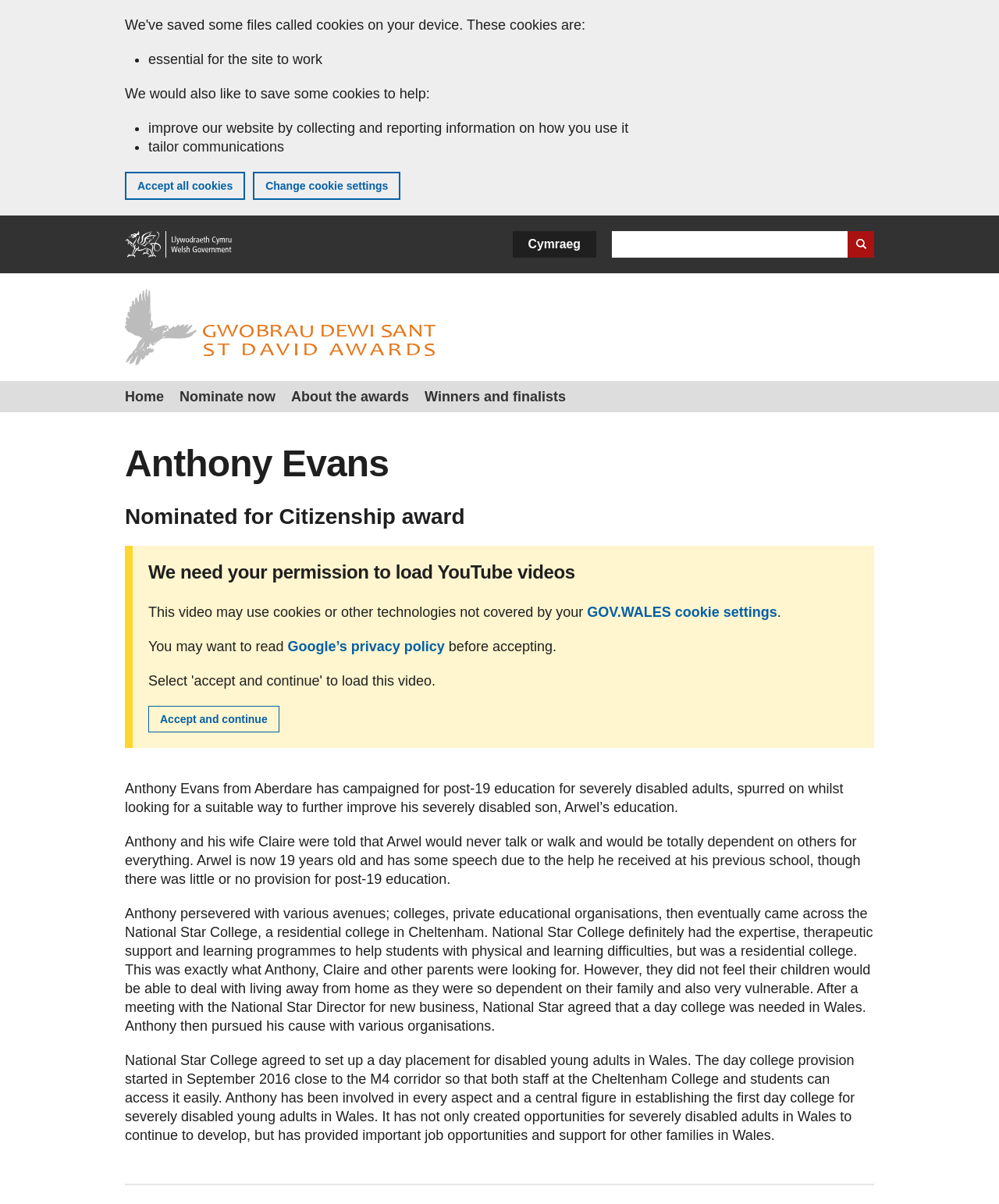Locate the bounding box coordinates for the element described below: "aria-label="Facebook Social Icon"". The coordinates must be four float values between 0 and 1, formatted as [left, top, right, bottom].

None